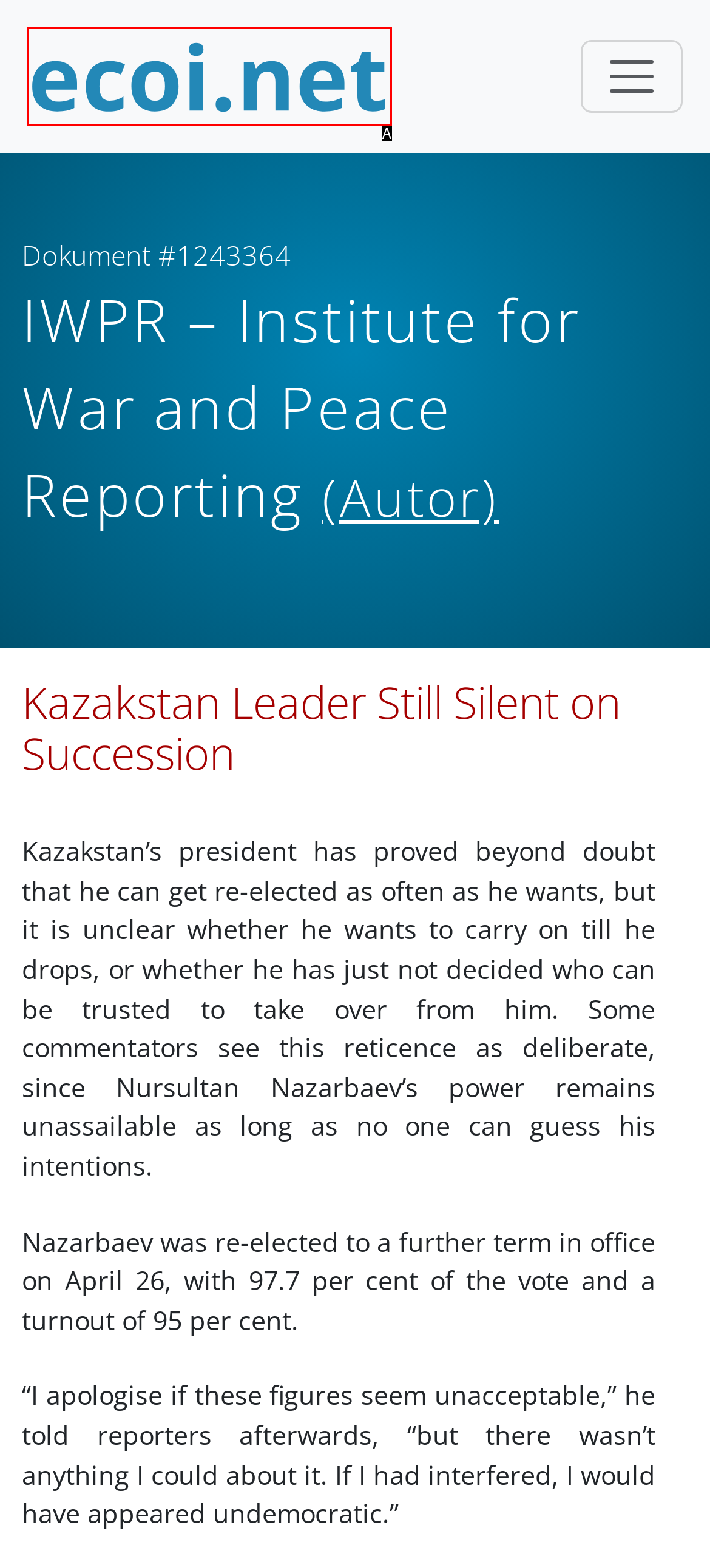Given the description: title="Zur Startseite von ecoi.net gehen", identify the HTML element that fits best. Respond with the letter of the correct option from the choices.

A